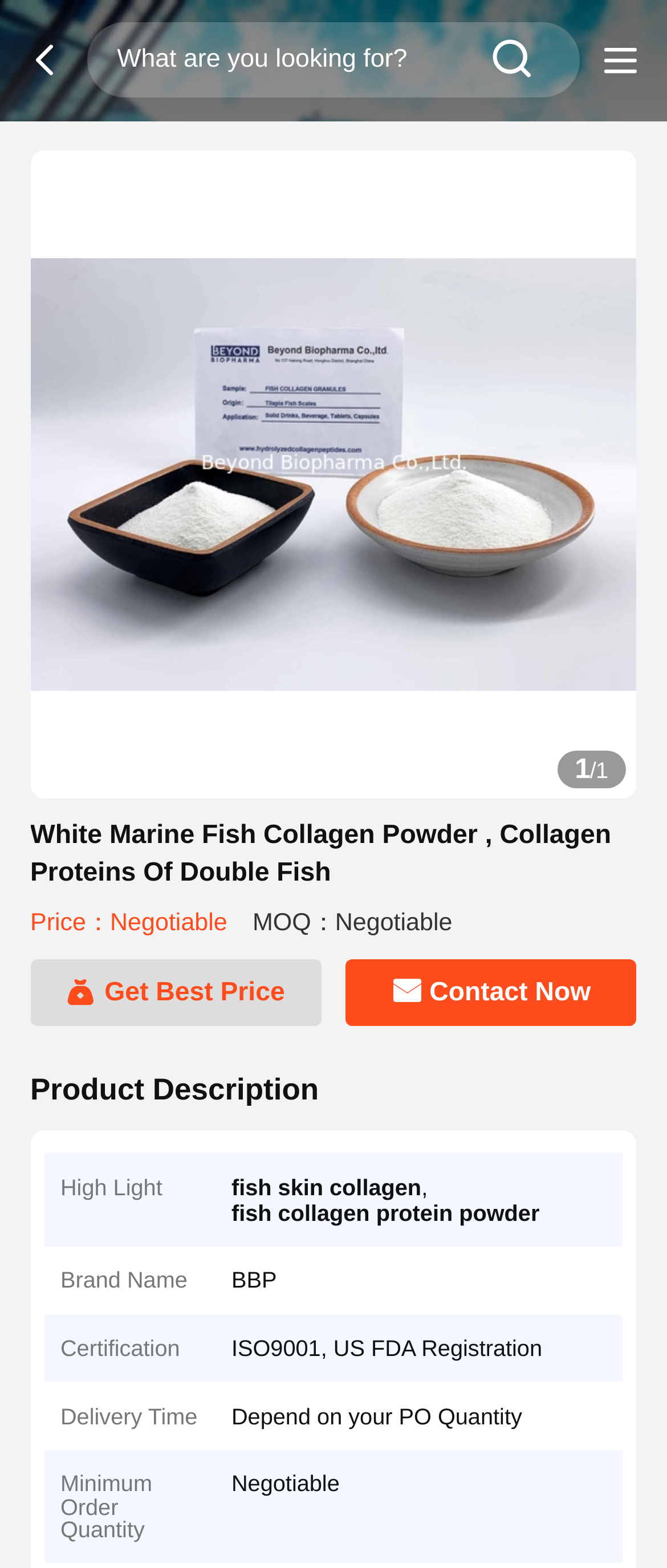What is the certification of the product?
Examine the screenshot and reply with a single word or phrase.

ISO9001, US FDA Registration